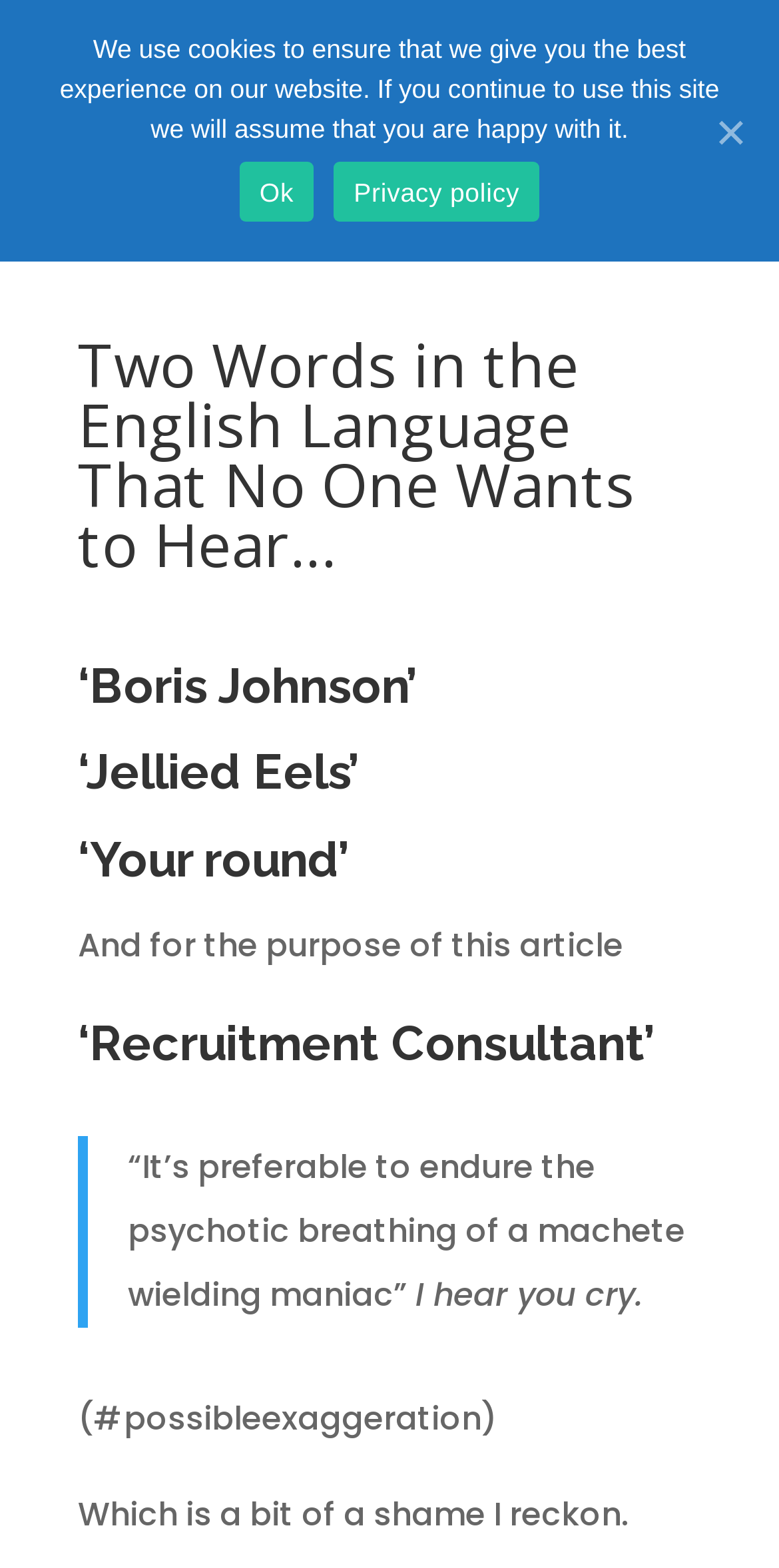Predict the bounding box of the UI element based on the description: "name="s" placeholder="Search …" title="Search for:"". The coordinates should be four float numbers between 0 and 1, formatted as [left, top, right, bottom].

[0.463, 0.039, 0.823, 0.041]